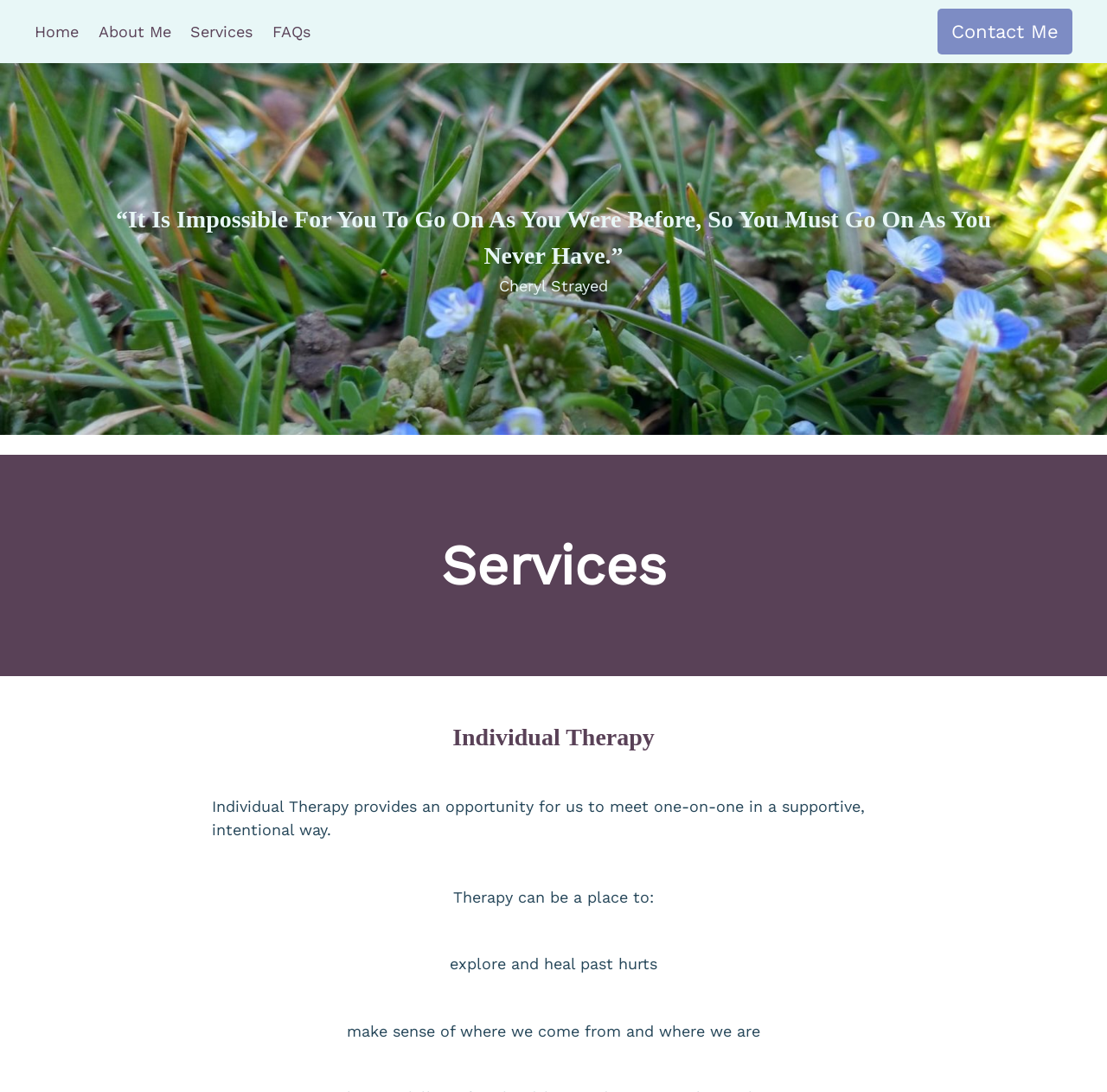Refer to the image and provide a thorough answer to this question:
How many navigation links are there?

I found the navigation element with five link elements inside it, labeled 'Home', 'About Me', 'Services', 'FAQs', and 'Contact Me'. This suggests that there are five navigation links on the webpage.